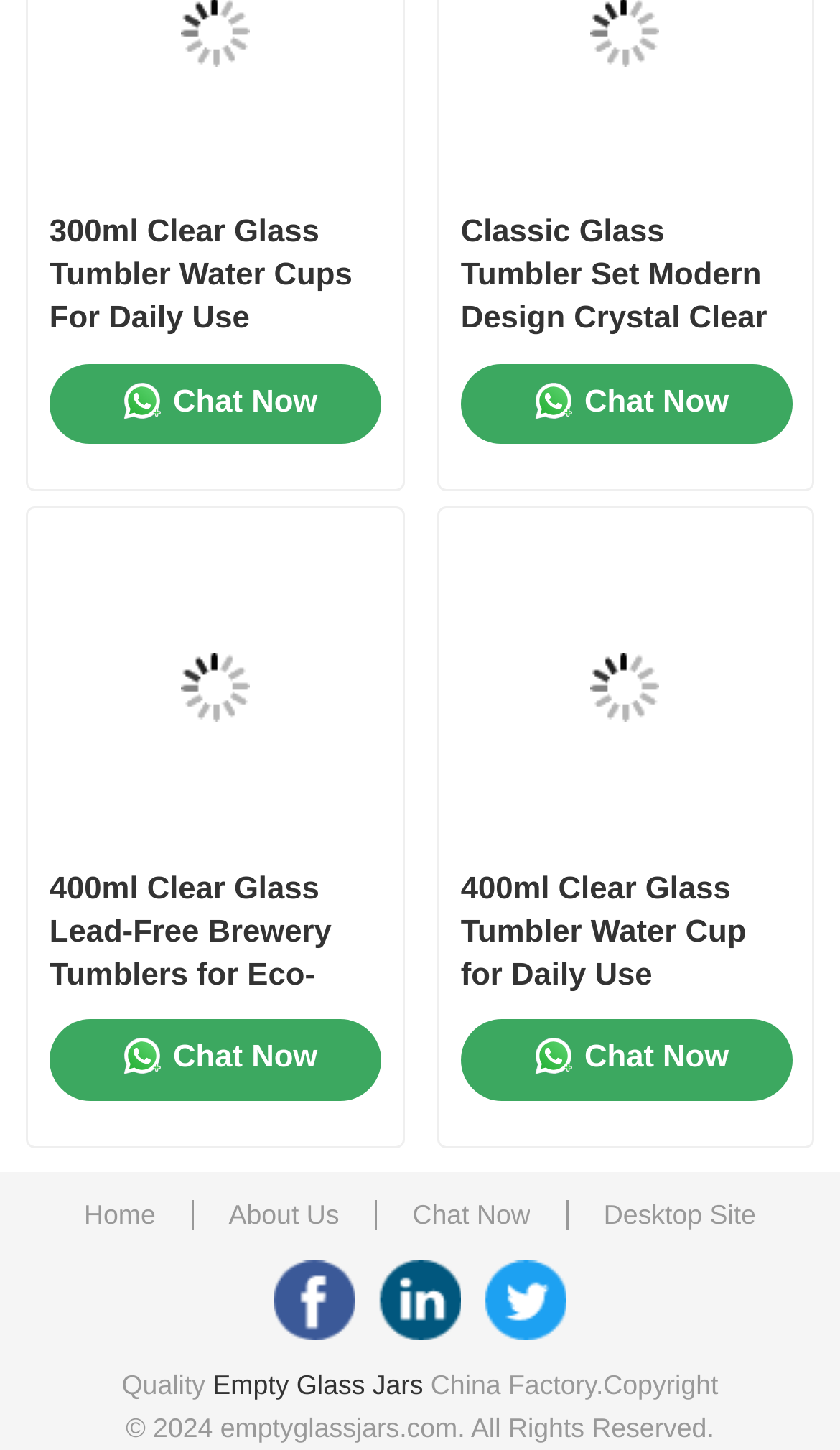Can you specify the bounding box coordinates of the area that needs to be clicked to fulfill the following instruction: "Click on the 'Home' link"?

[0.08, 0.111, 0.92, 0.193]